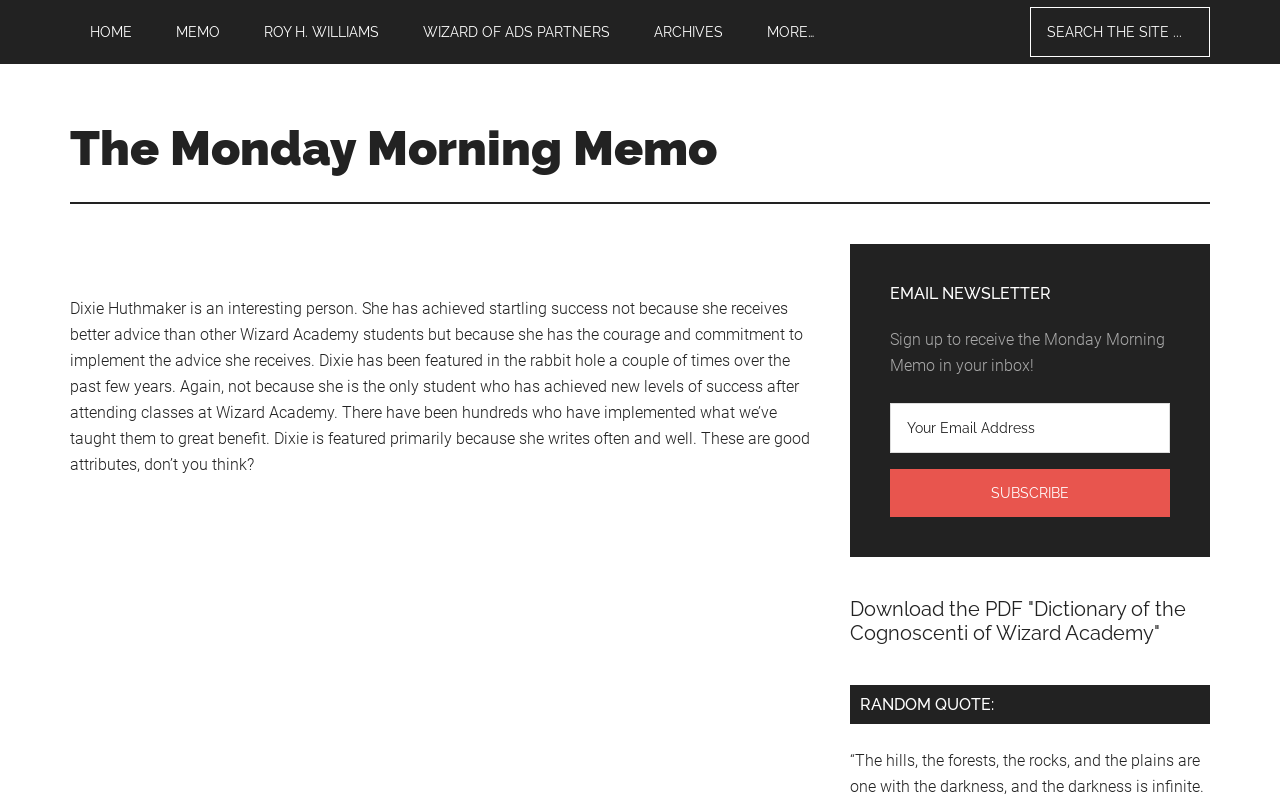Pinpoint the bounding box coordinates of the clickable element needed to complete the instruction: "Search the site". The coordinates should be provided as four float numbers between 0 and 1: [left, top, right, bottom].

[0.805, 0.009, 0.945, 0.071]